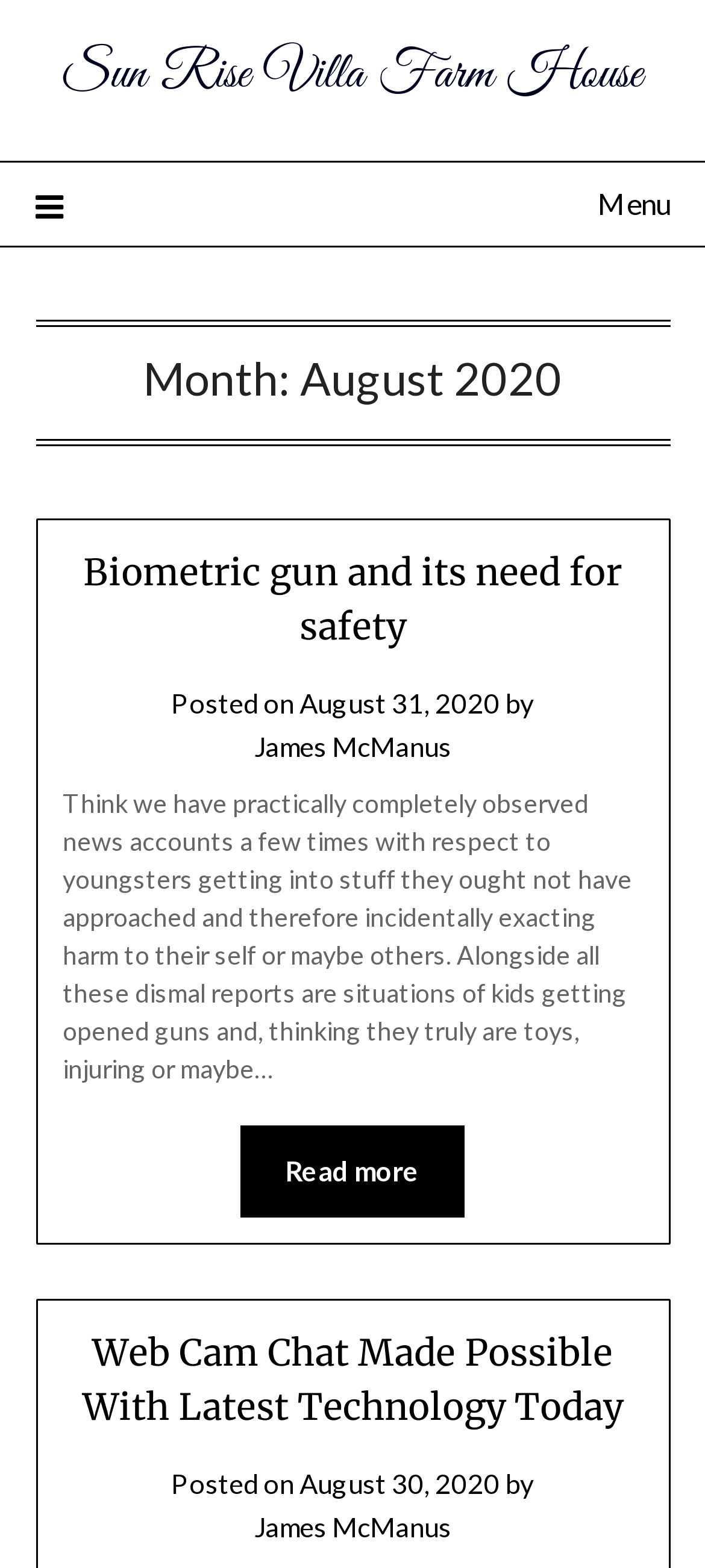Specify the bounding box coordinates for the region that must be clicked to perform the given instruction: "Read the 'Biometric gun and its need for safety' article".

[0.118, 0.35, 0.882, 0.414]